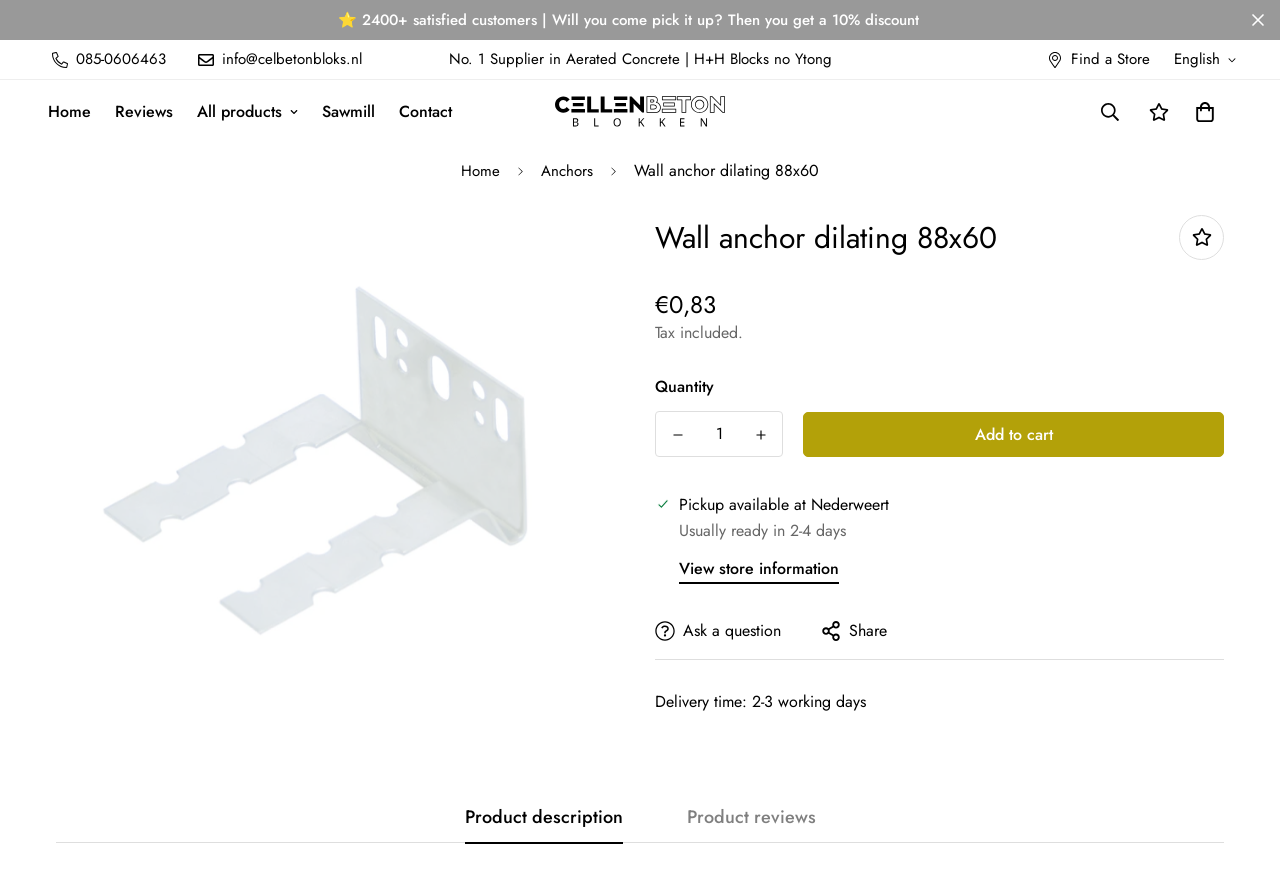Determine the bounding box of the UI element mentioned here: "Zoom in". The coordinates must be in the format [left, top, right, bottom] with values ranging from 0 to 1.

[0.438, 0.27, 0.473, 0.321]